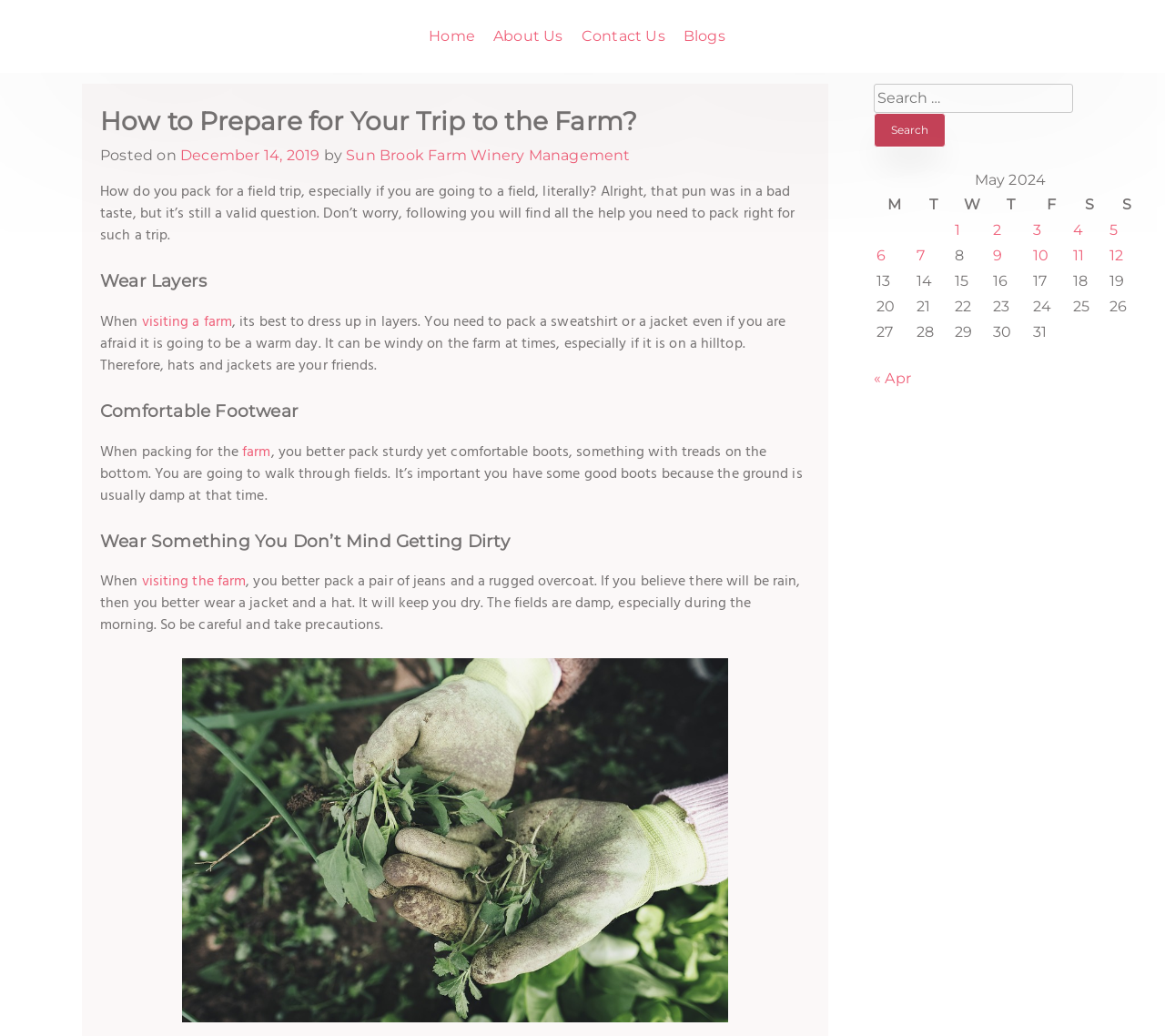Determine the bounding box coordinates of the clickable area required to perform the following instruction: "Click on 'Home'". The coordinates should be represented as four float numbers between 0 and 1: [left, top, right, bottom].

[0.368, 0.025, 0.417, 0.046]